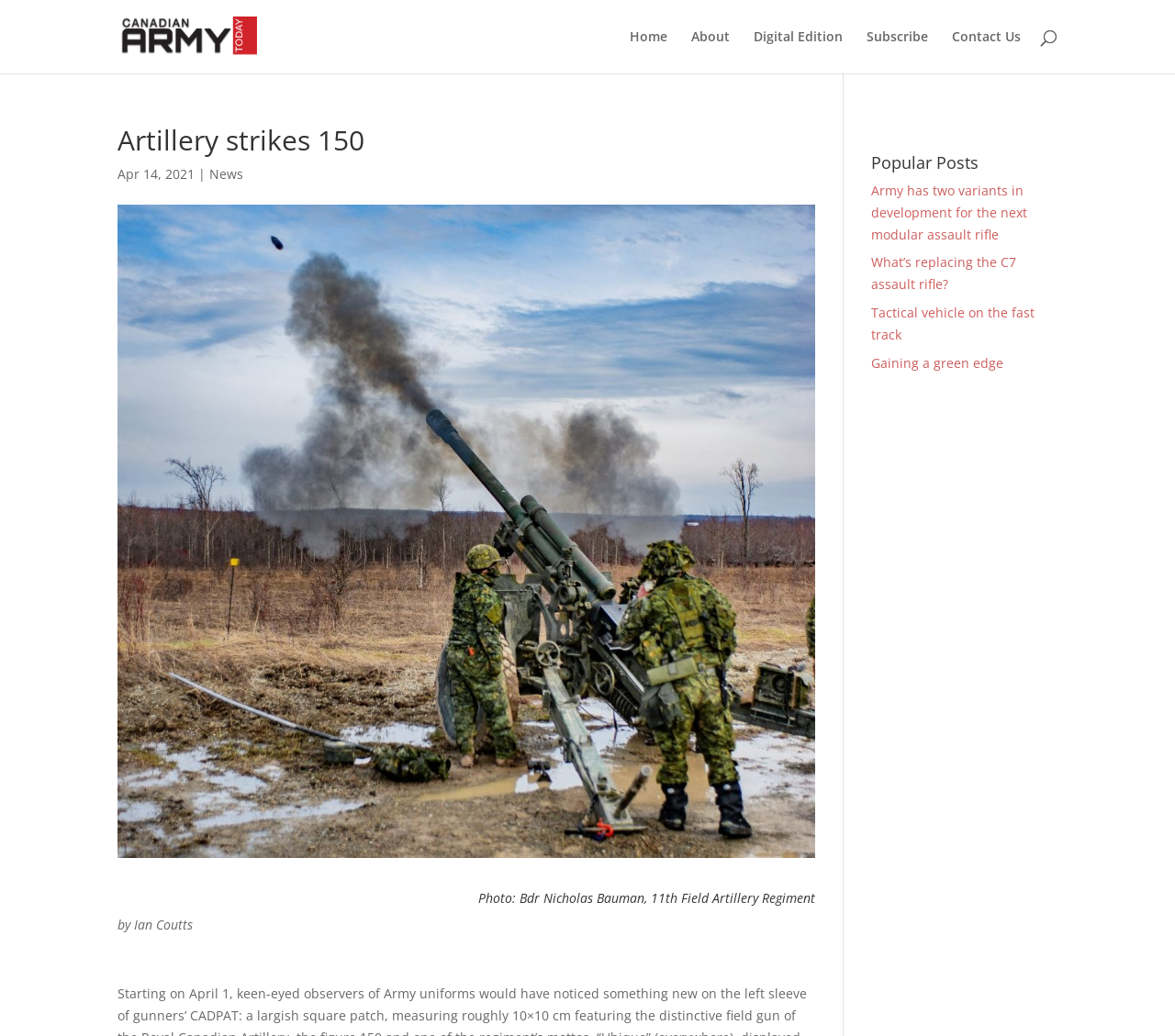Determine the bounding box coordinates of the region to click in order to accomplish the following instruction: "read News". Provide the coordinates as four float numbers between 0 and 1, specifically [left, top, right, bottom].

[0.178, 0.159, 0.207, 0.176]